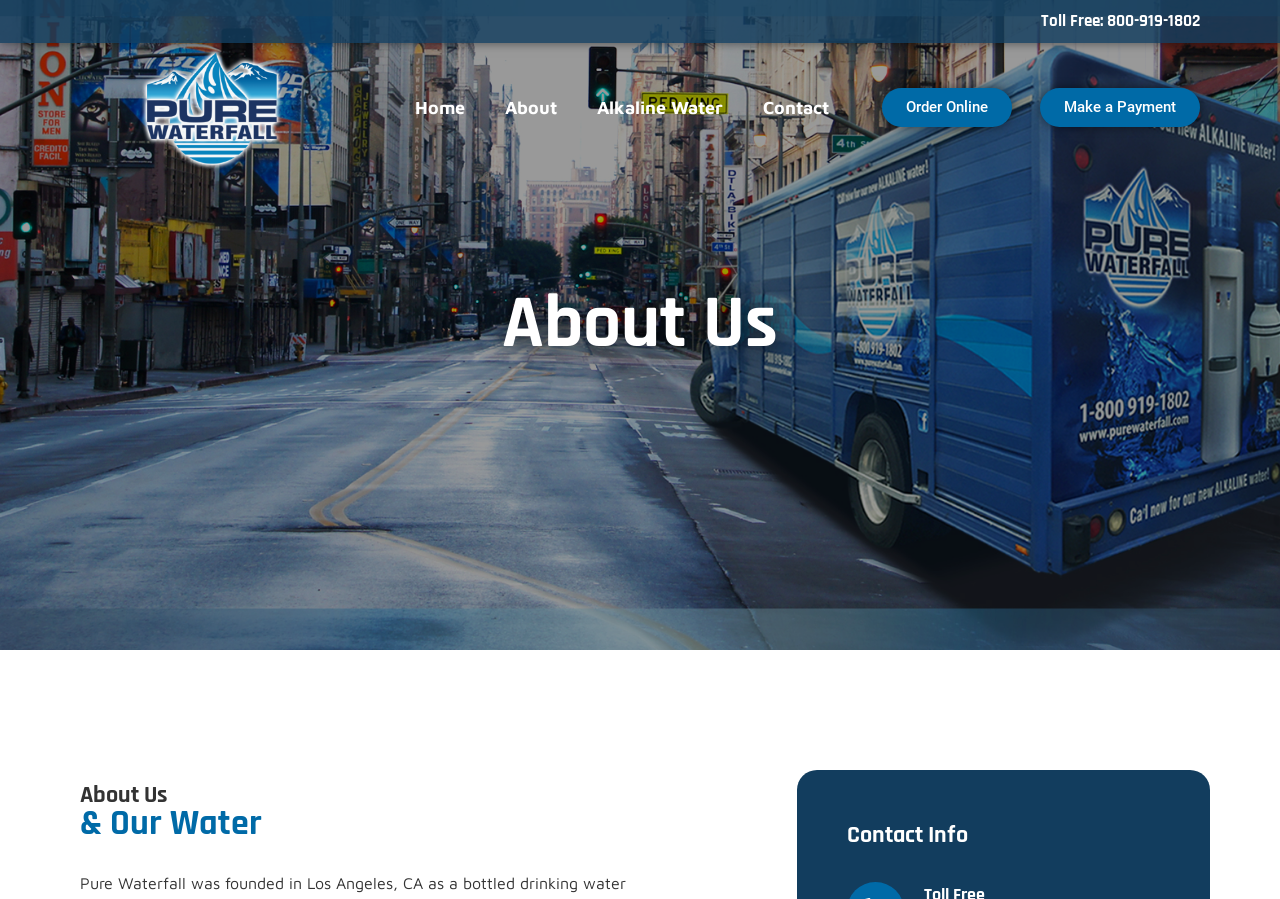What is the position of the 'Make a Payment' button?
Answer the question with just one word or phrase using the image.

Bottom right